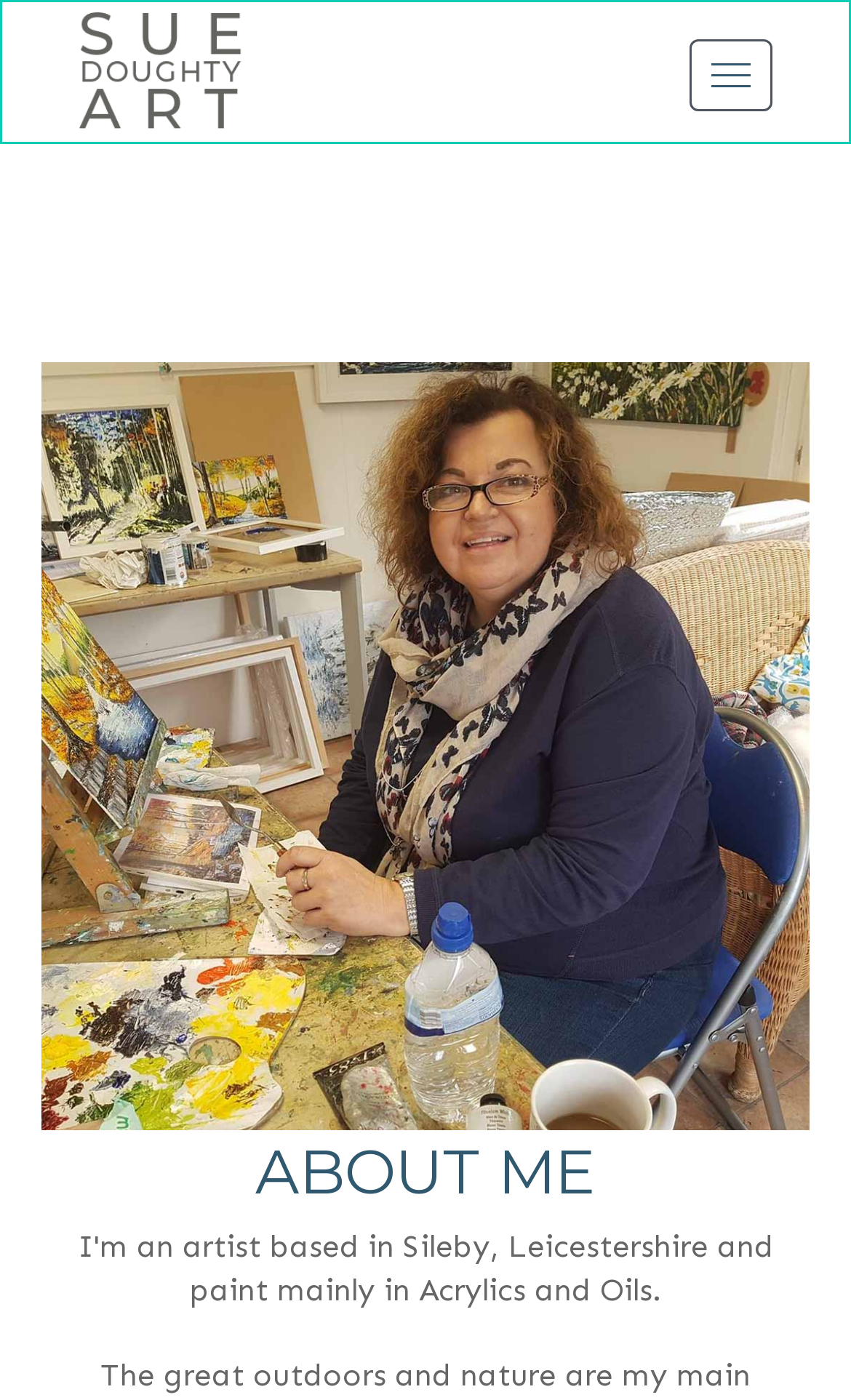Specify the bounding box coordinates (top-left x, top-left y, bottom-right x, bottom-right y) of the UI element in the screenshot that matches this description: aria-label="Toggle Off Canvas Content"

[0.811, 0.028, 0.908, 0.079]